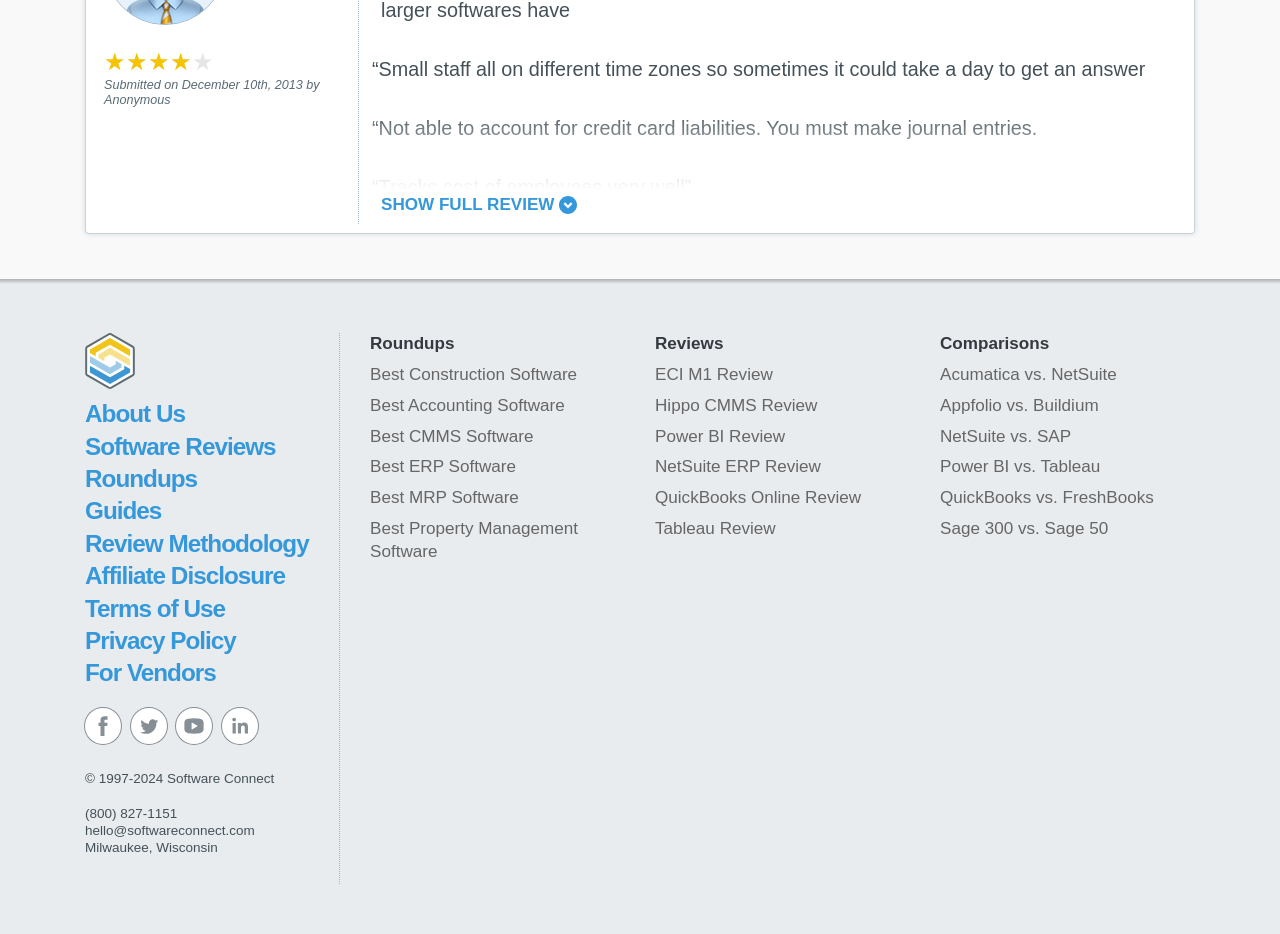Can you give a comprehensive explanation to the question given the content of the image?
What is the name of the reviewer?

The name of the reviewer is Anonymous, which is mentioned in the StaticText element 'Submitted on December 10th, 2013 by Anonymous'.